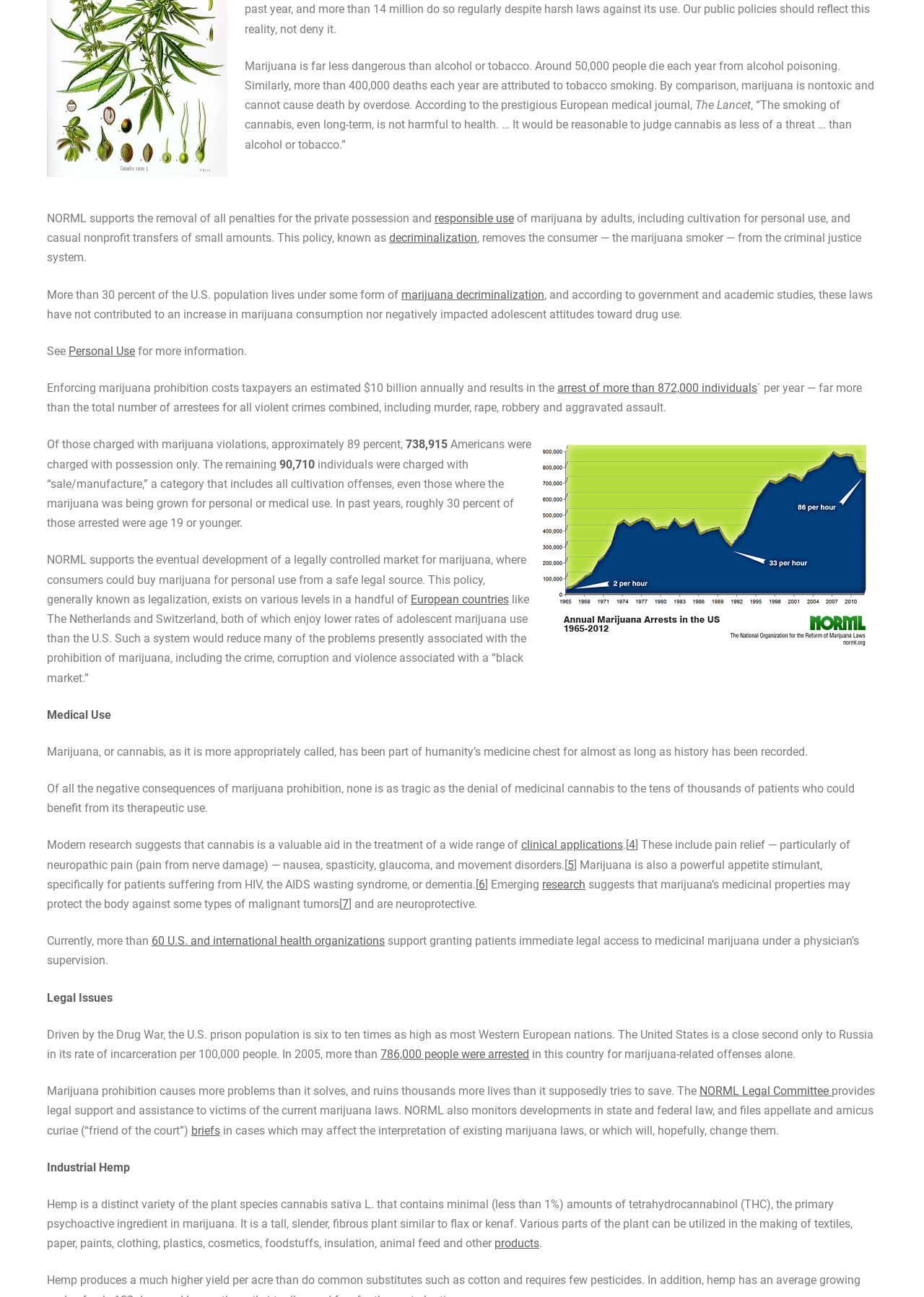Provide a single word or phrase to answer the given question: 
What is the name of the organization that supports the removal of penalties for private possession and responsible use of marijuana?

NORML